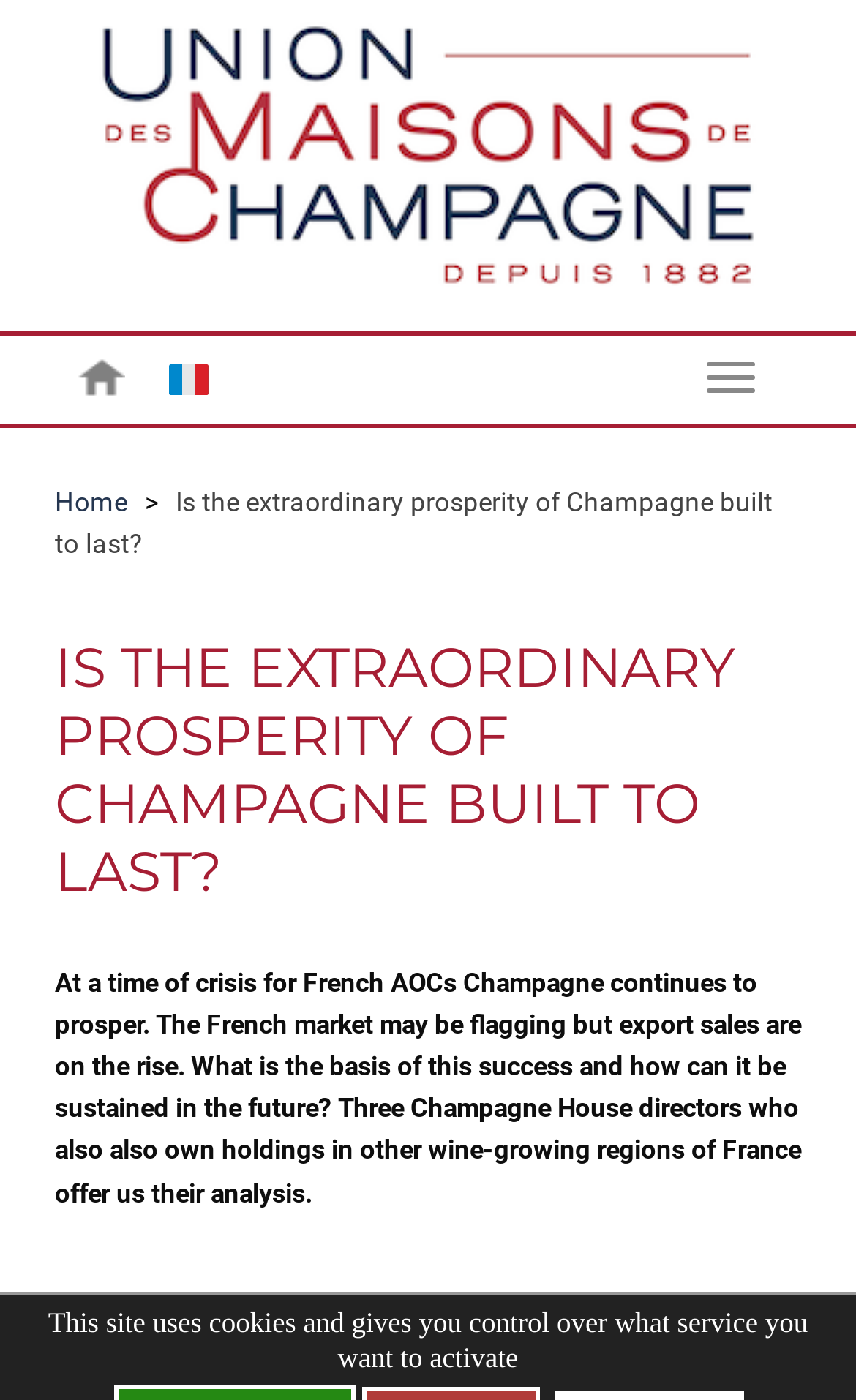What is the title of the article?
Provide a detailed and extensive answer to the question.

The title of the article can be found in the heading element, which says 'IS THE EXTRAORDINARY PROSPERITY OF CHAMPAGNE BUILT TO LAST?'.